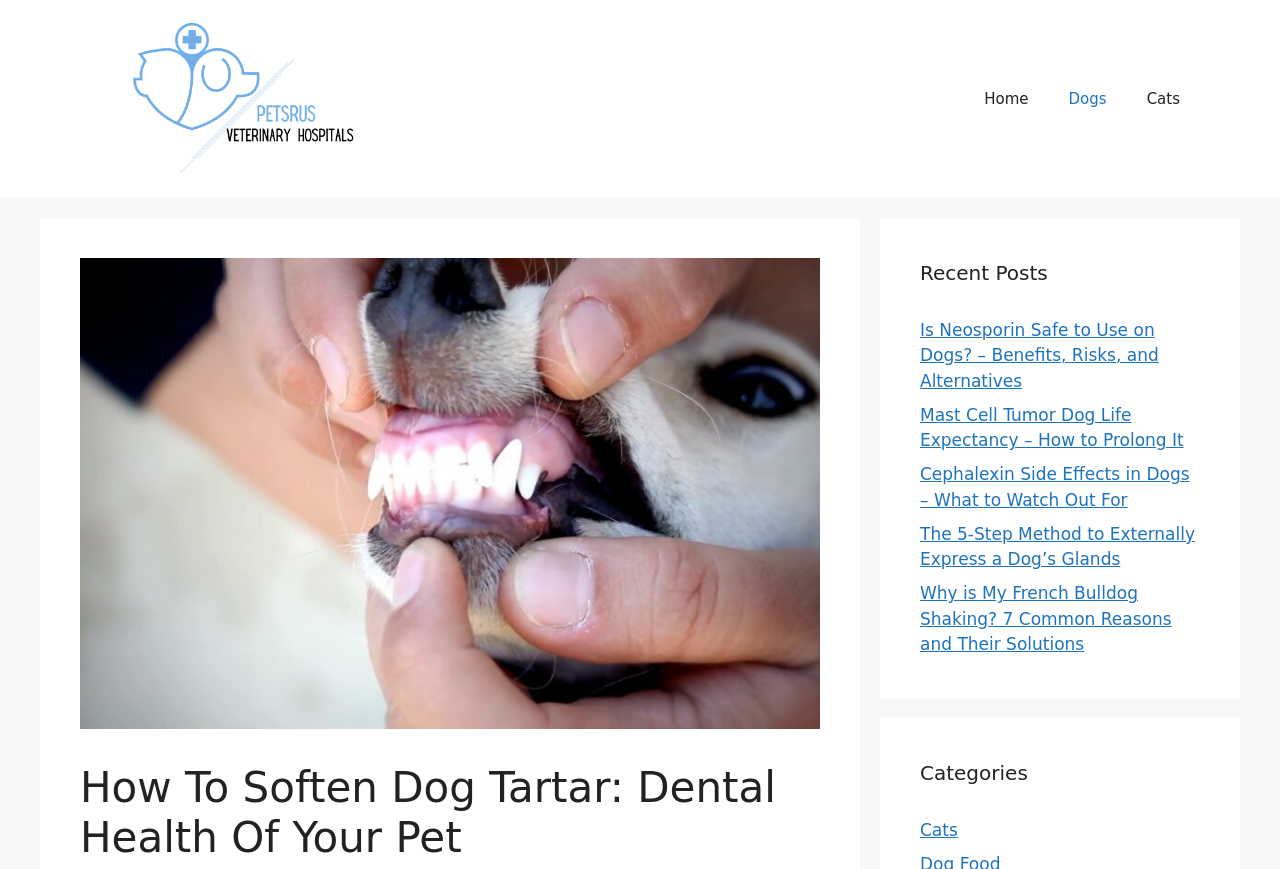Identify the bounding box coordinates of the region that needs to be clicked to carry out this instruction: "browse the Categories section". Provide these coordinates as four float numbers ranging from 0 to 1, i.e., [left, top, right, bottom].

[0.719, 0.872, 0.938, 0.907]